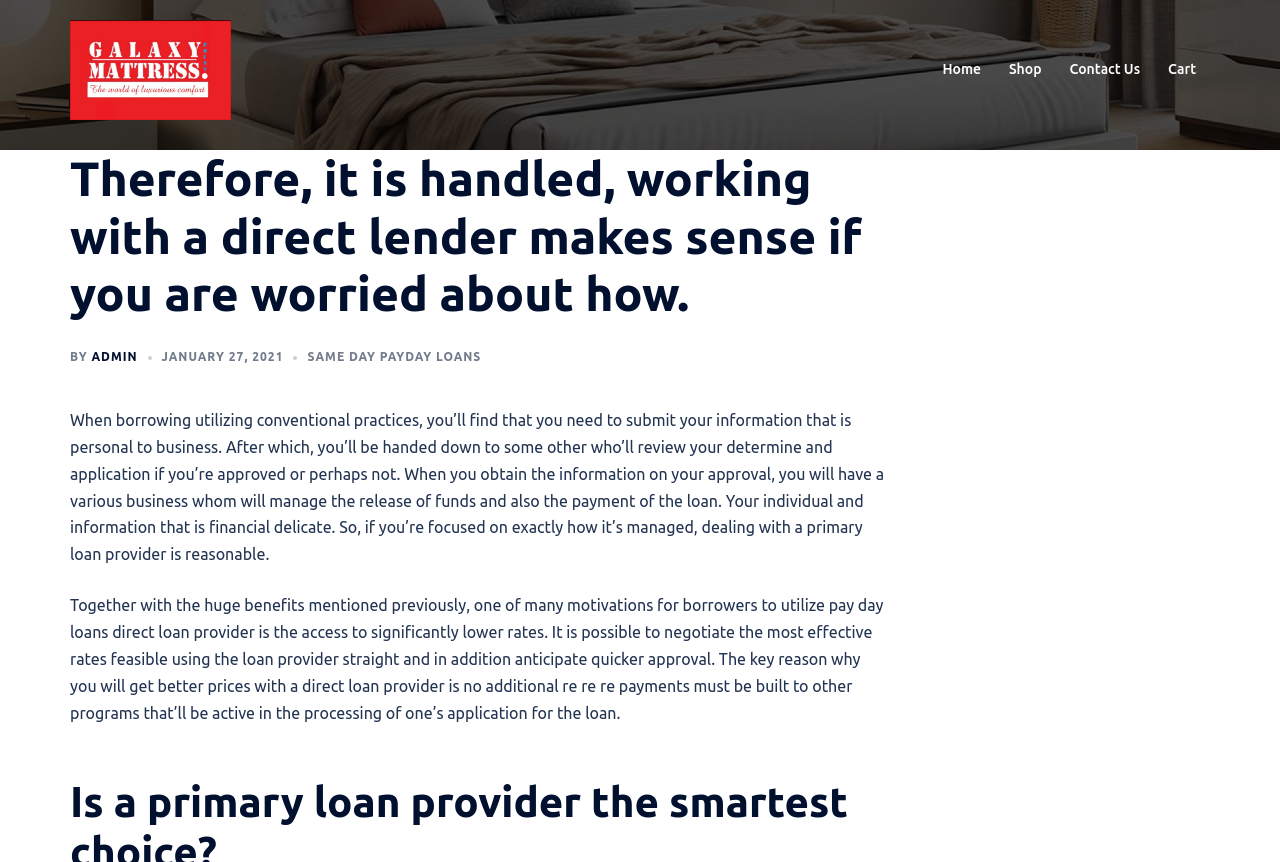Specify the bounding box coordinates of the area to click in order to follow the given instruction: "Click on the 'Shop' link."

[0.788, 0.068, 0.814, 0.095]